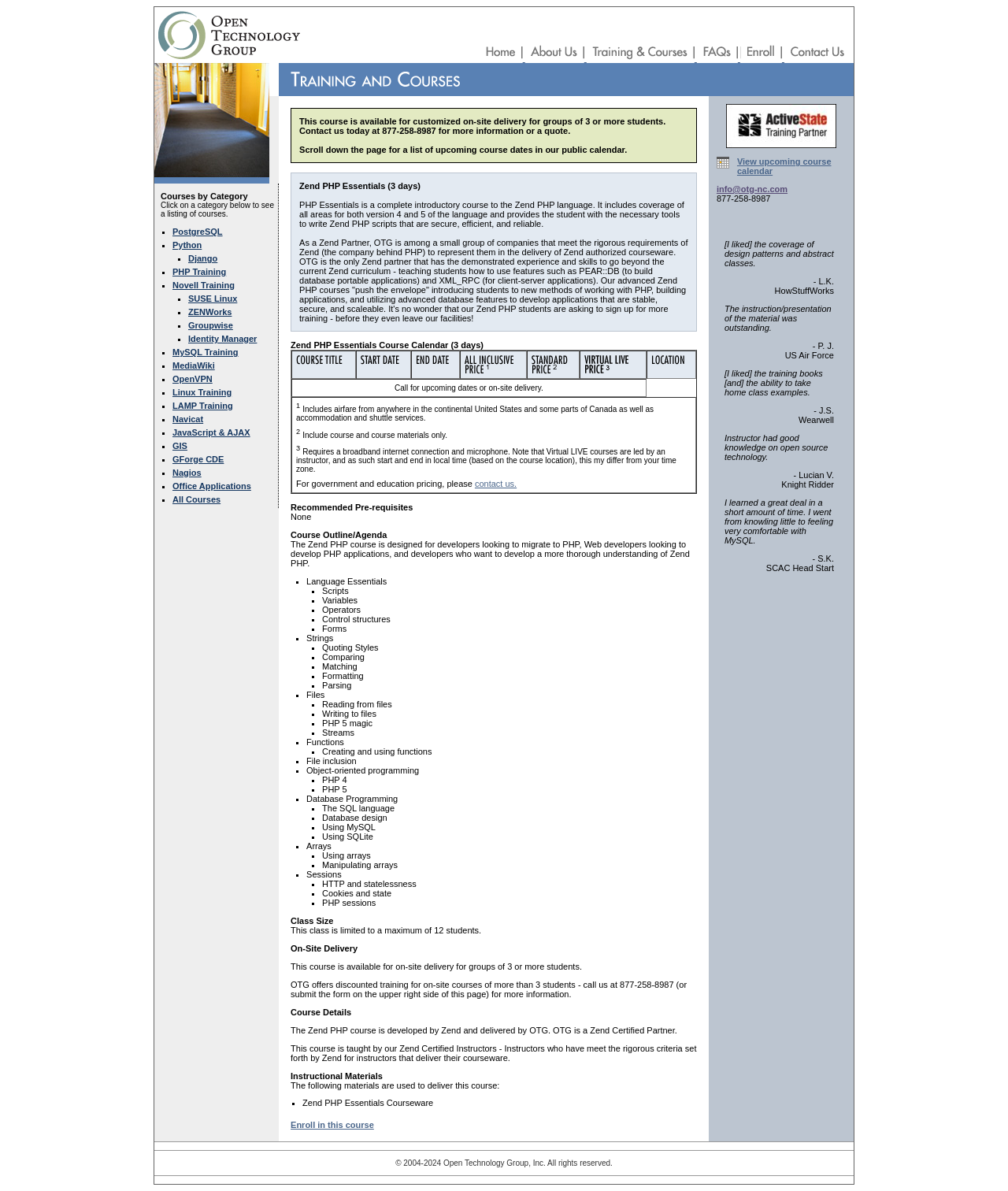Find the bounding box coordinates of the element to click in order to complete the given instruction: "View the 'Zend PHP Essentials Course Calendar'."

[0.288, 0.286, 0.691, 0.294]